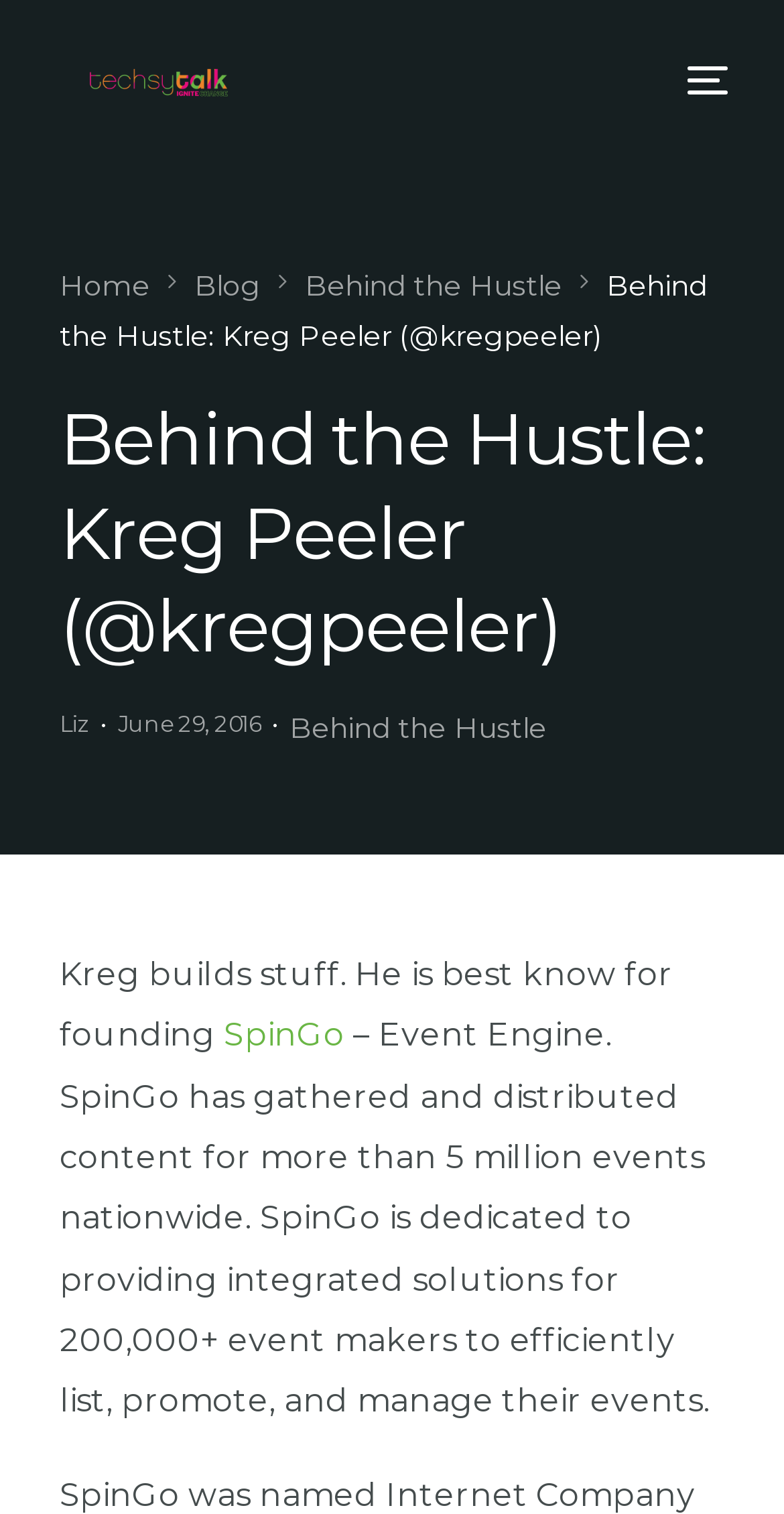What is the name of the event maker mentioned?
Ensure your answer is thorough and detailed.

The webpage mentions that SpinGo is an Event Engine that has gathered and distributed content for more than 5 million events nationwide, and it is dedicated to providing integrated solutions for 200,000+ event makers.